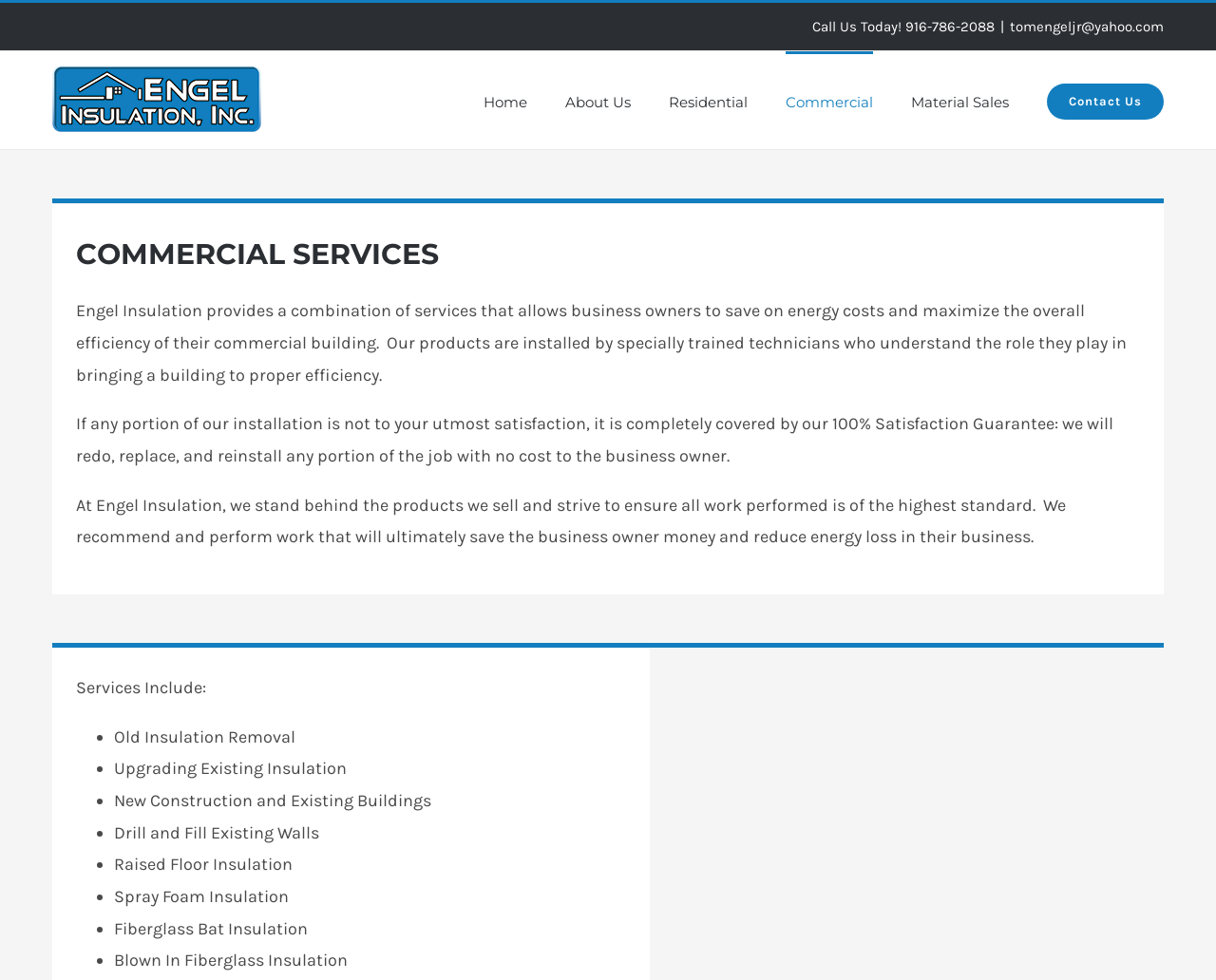Find the bounding box coordinates for the area that must be clicked to perform this action: "Click the 'tomengeljr@yahoo.com' email link".

[0.83, 0.018, 0.957, 0.036]